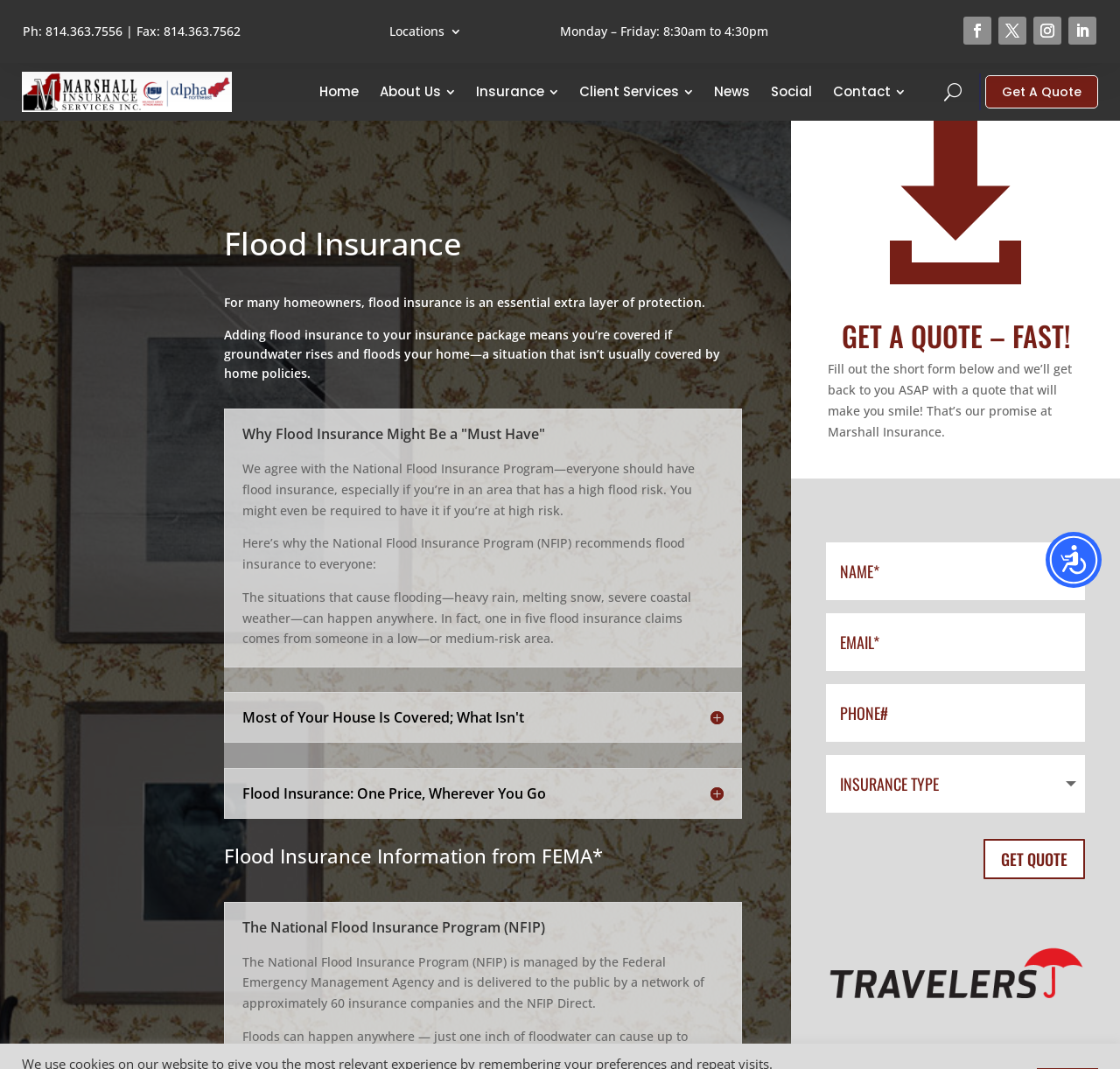Please mark the clickable region by giving the bounding box coordinates needed to complete this instruction: "Click the 'Accessibility Menu' button".

[0.934, 0.498, 0.984, 0.55]